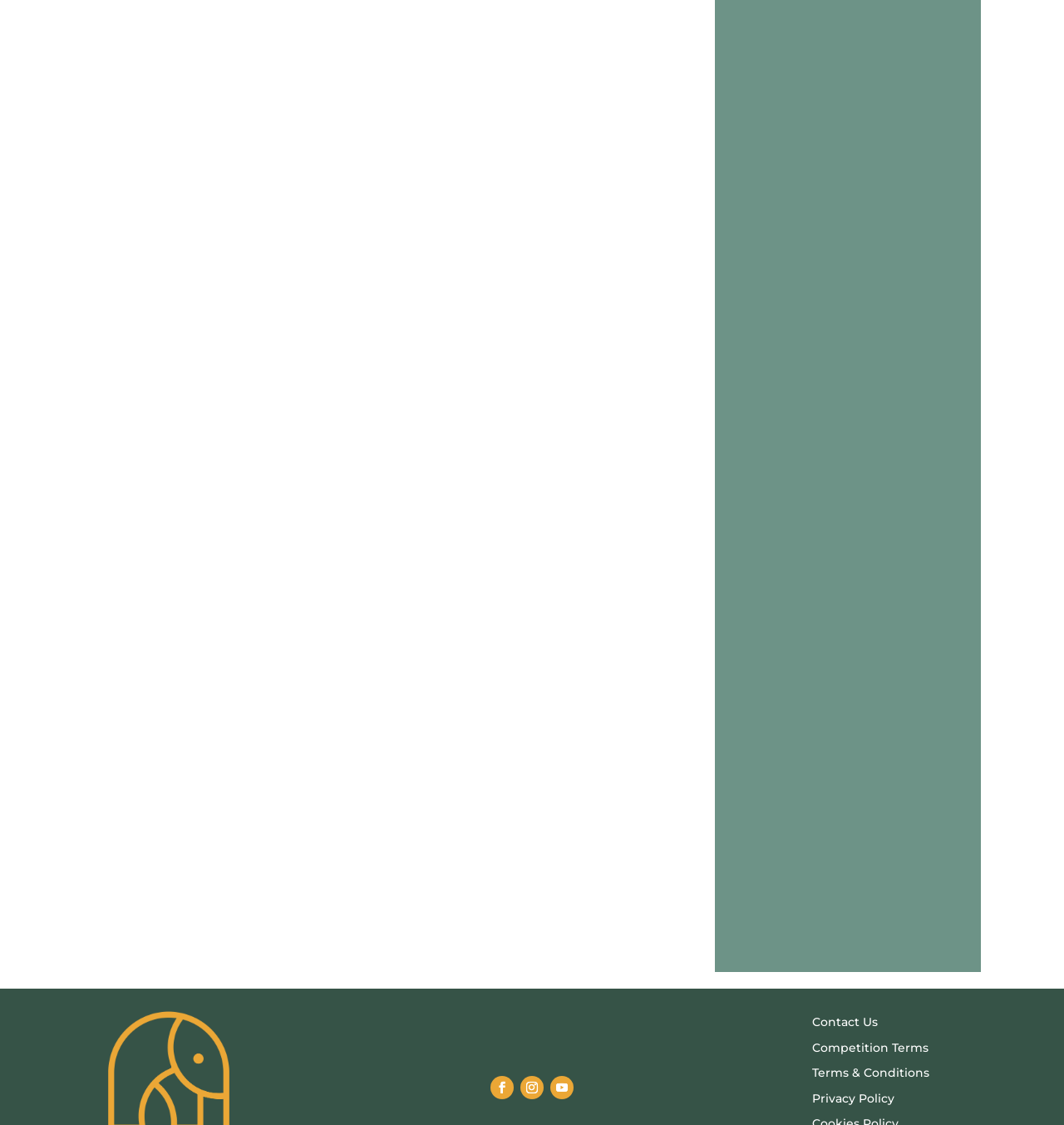Refer to the image and provide an in-depth answer to the question: 
Who is the author of the second article?

The second article has a link 'Parenting Expert' which is preceded by the text 'by', indicating that Parenting Expert is the author of the article.